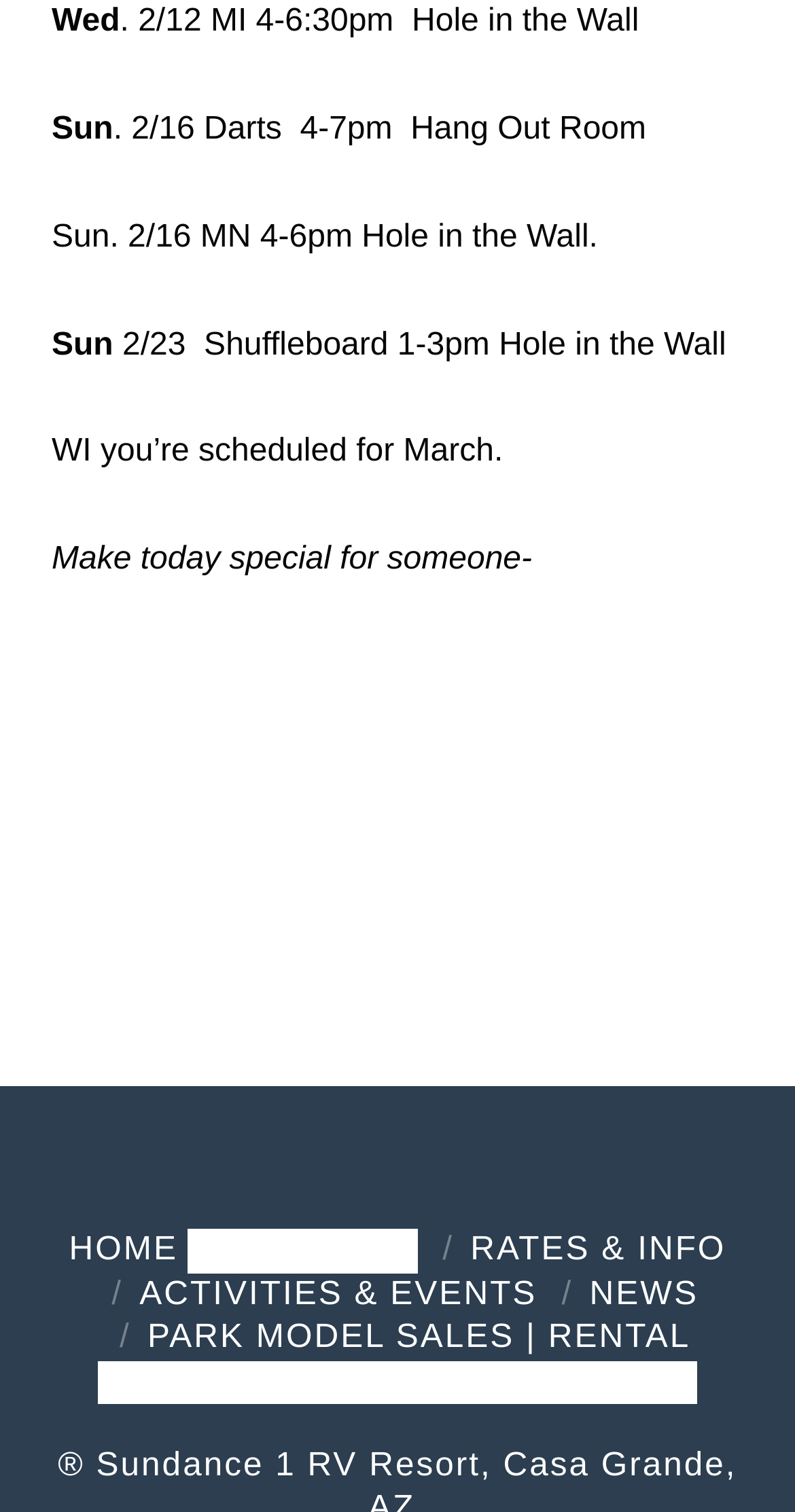Give a succinct answer to this question in a single word or phrase: 
What is the message encouraging users to do?

Make today special for someone